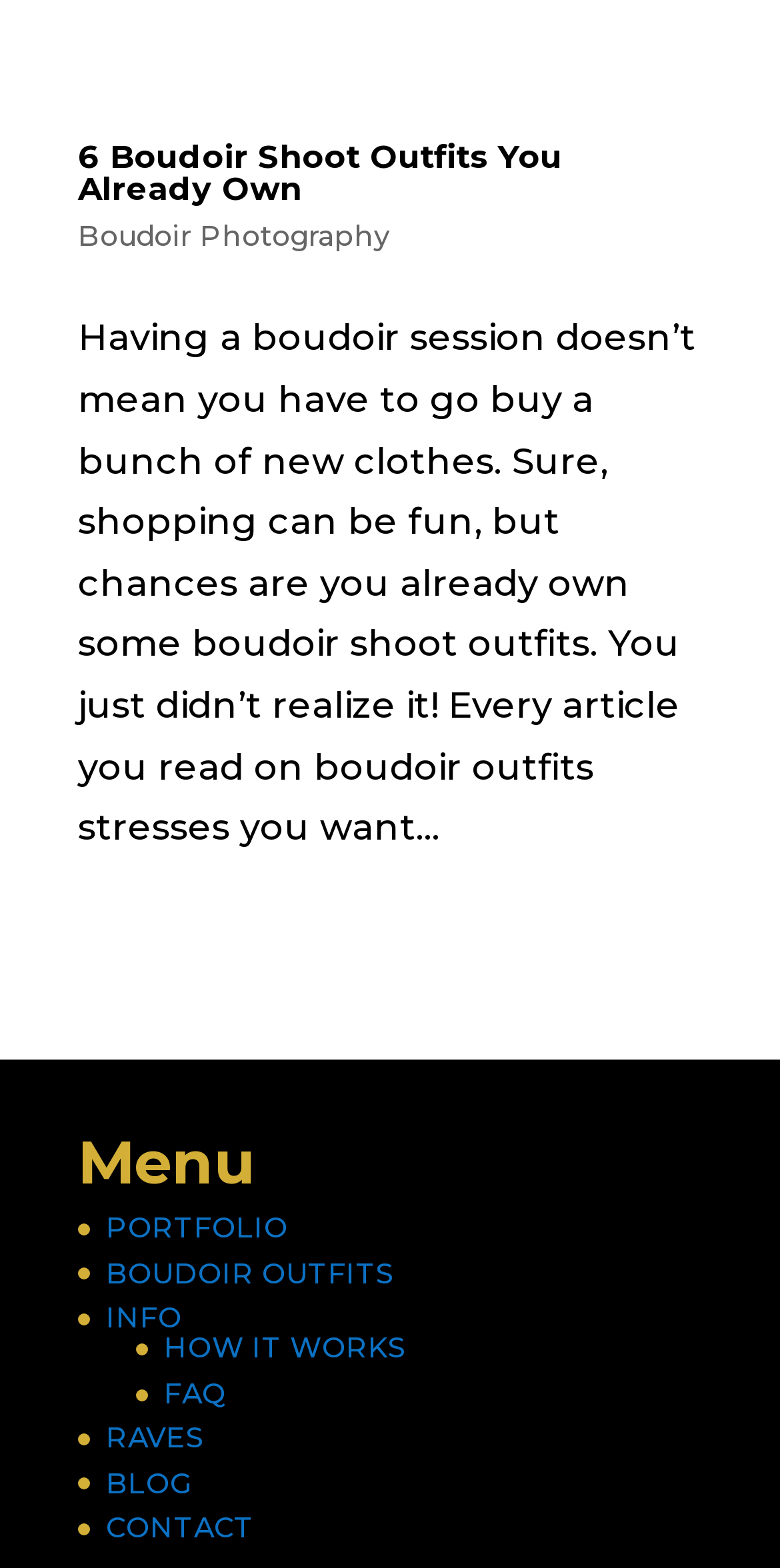Kindly determine the bounding box coordinates for the clickable area to achieve the given instruction: "Go to Feedback & Suggestions page".

None